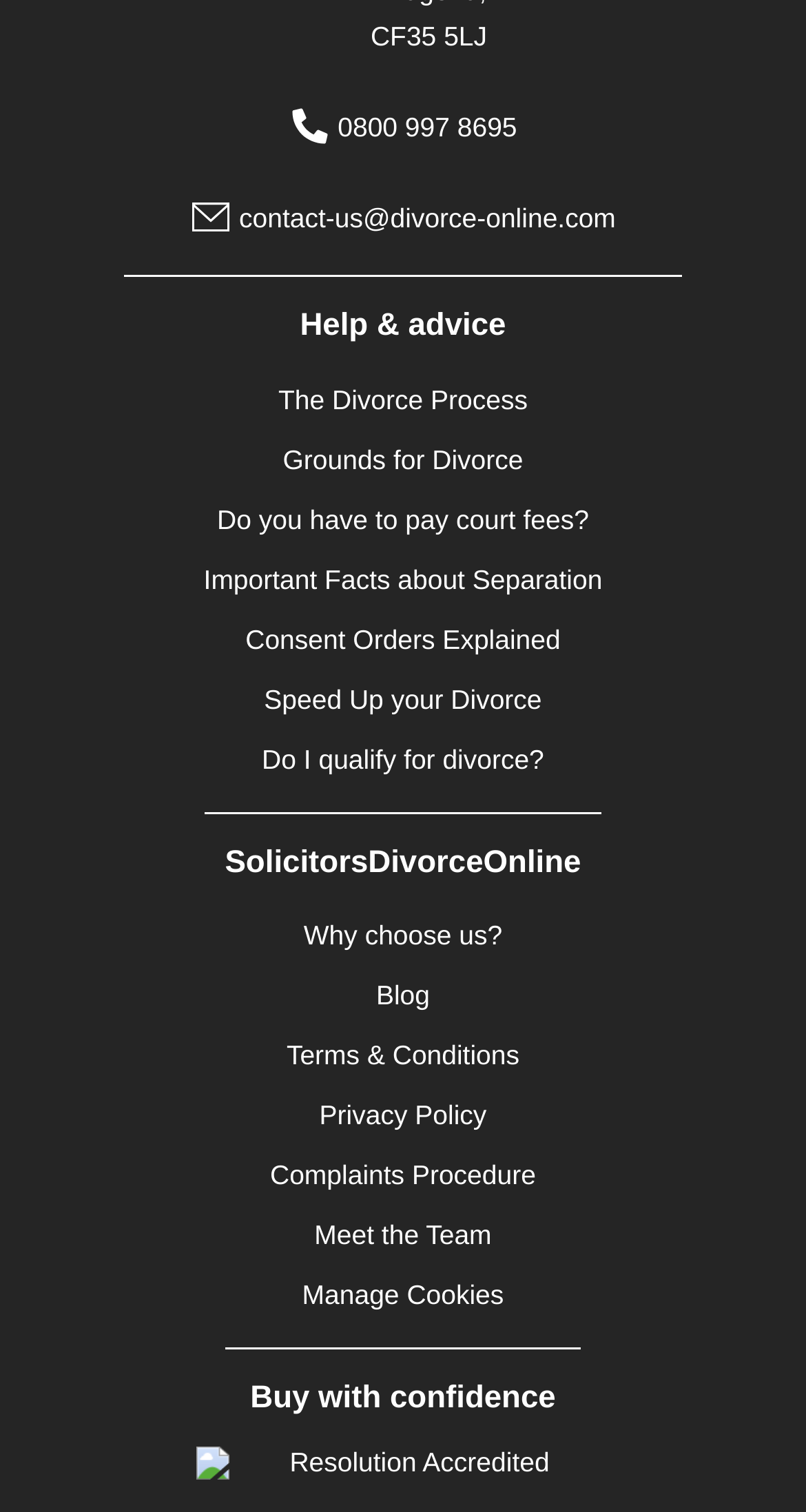Locate the UI element described by Complaints Procedure in the provided webpage screenshot. Return the bounding box coordinates in the format (top-left x, top-left y, bottom-right x, bottom-right y), ensuring all values are between 0 and 1.

[0.335, 0.767, 0.665, 0.787]